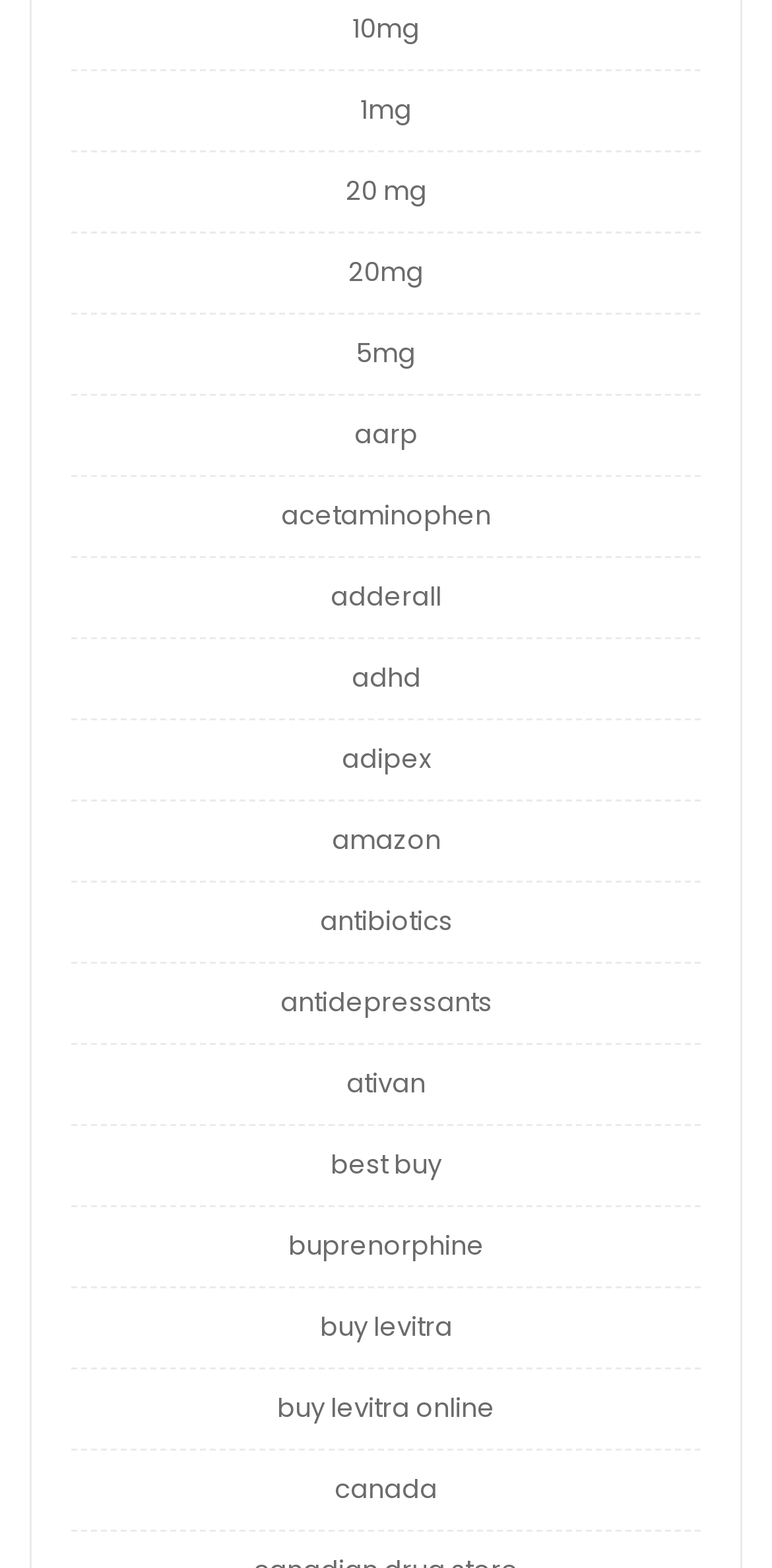Locate the bounding box coordinates of the UI element described by: "Nihilism". Provide the coordinates as four float numbers between 0 and 1, formatted as [left, top, right, bottom].

None